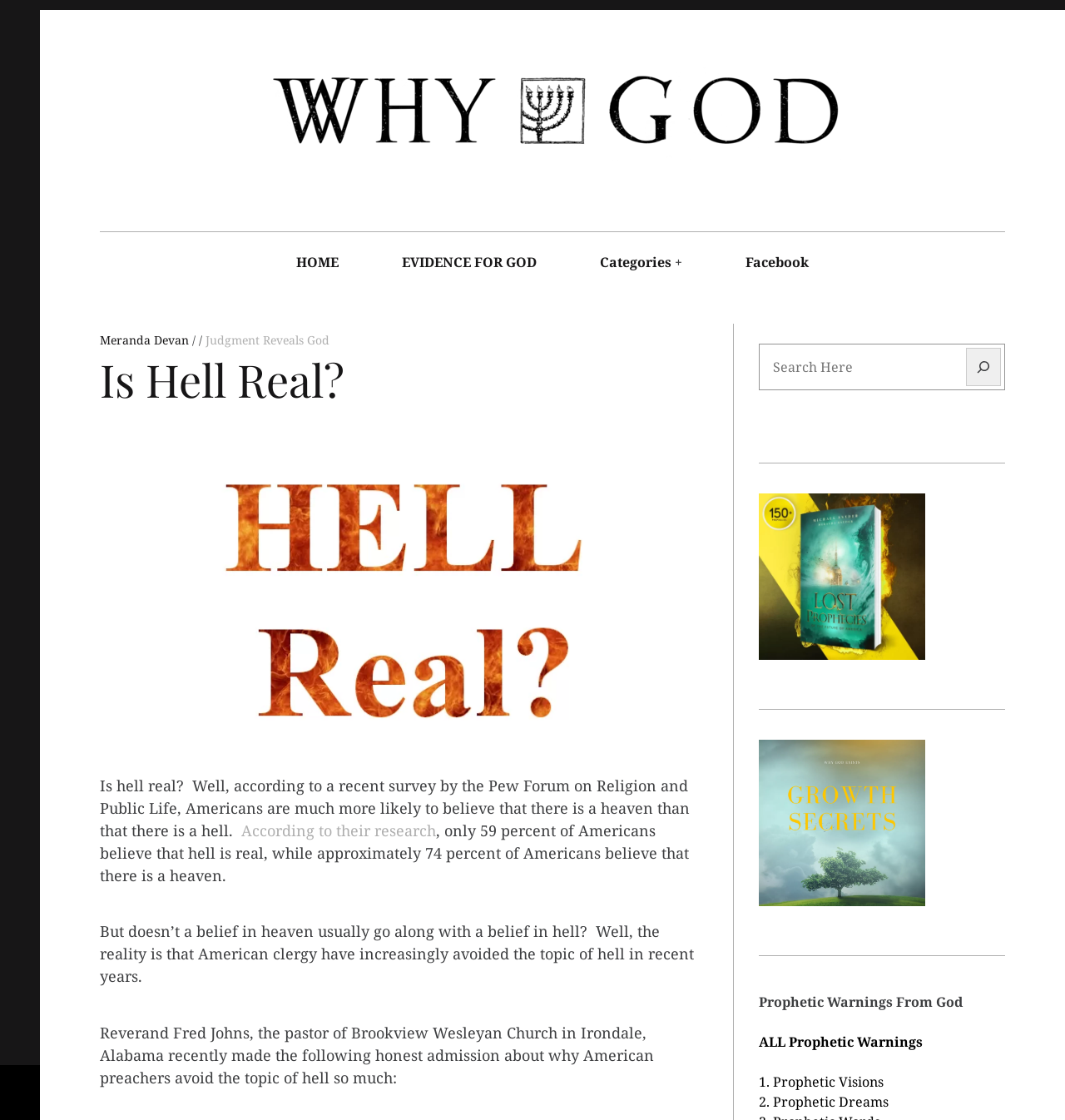Respond with a single word or phrase to the following question: What is the topic of the article on the webpage?

Belief in hell